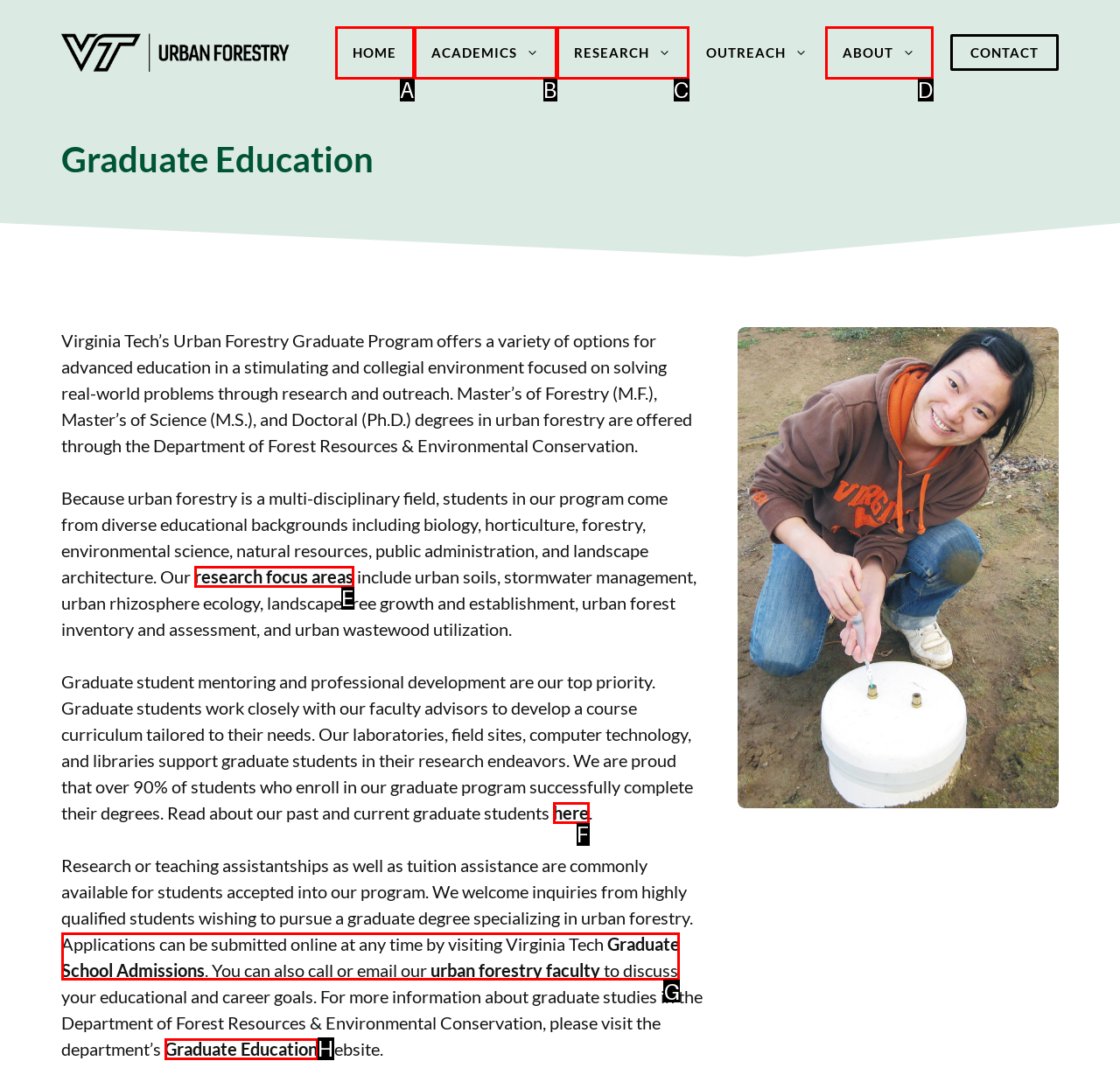Identify the correct UI element to click on to achieve the task: Click the 'Graduate School Admissions' link. Provide the letter of the appropriate element directly from the available choices.

G